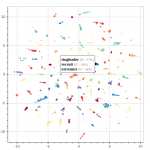Look at the image and write a detailed answer to the question: 
What are the top three identified topics in the legend?

The top three identified topics in the legend can be directly read from the caption, which states that the legend displays the top three identified topics: 'migrant,' 'result,' and 'outcome,' along with their respective scores, suggesting their significance within the analyzed corpus.